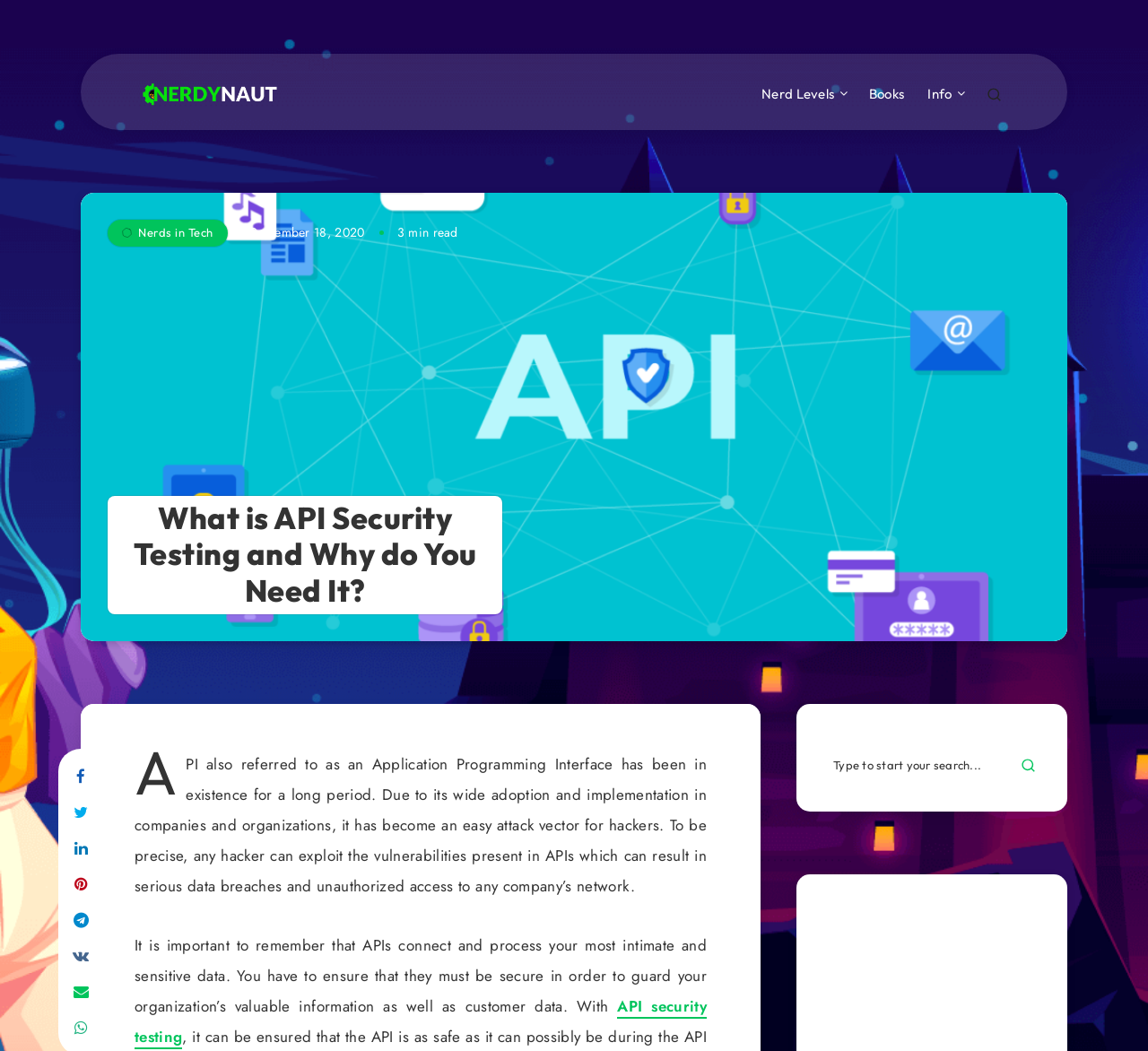Please identify the bounding box coordinates of the region to click in order to complete the given instruction: "Search for something". The coordinates should be four float numbers between 0 and 1, i.e., [left, top, right, bottom].

[0.713, 0.708, 0.91, 0.747]